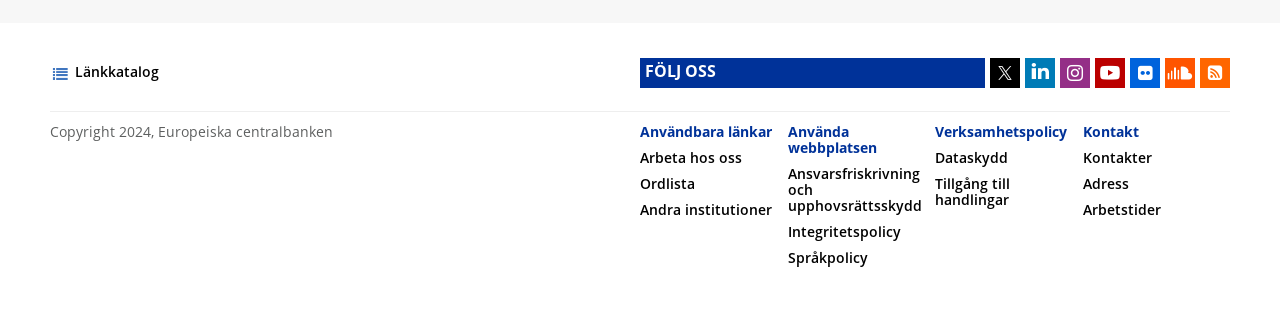Use one word or a short phrase to answer the question provided: 
What is the purpose of the 'Länkkatalog' link?

To access a link catalog